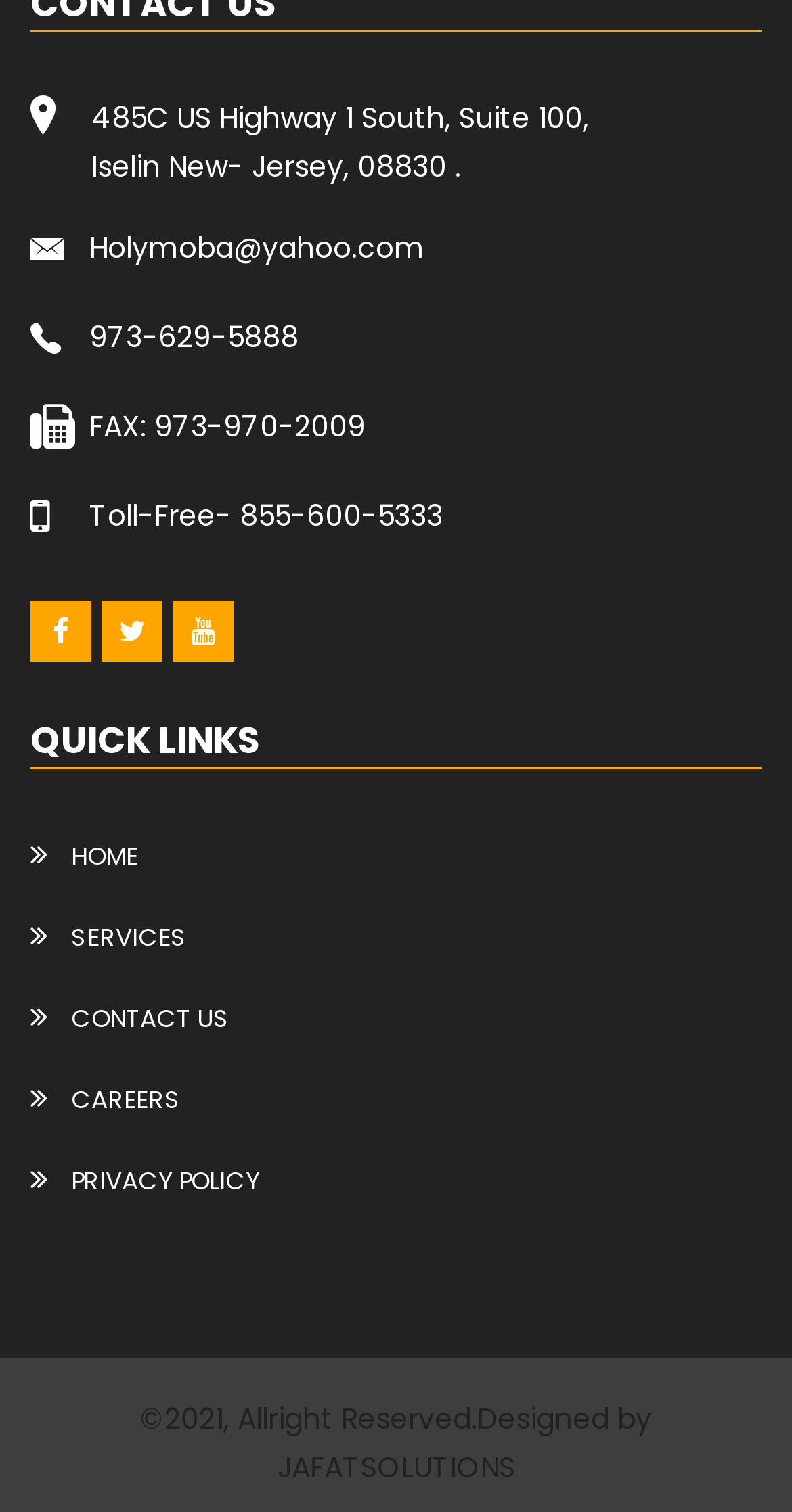What is the fax number?
Answer with a single word or short phrase according to what you see in the image.

973-970-2009